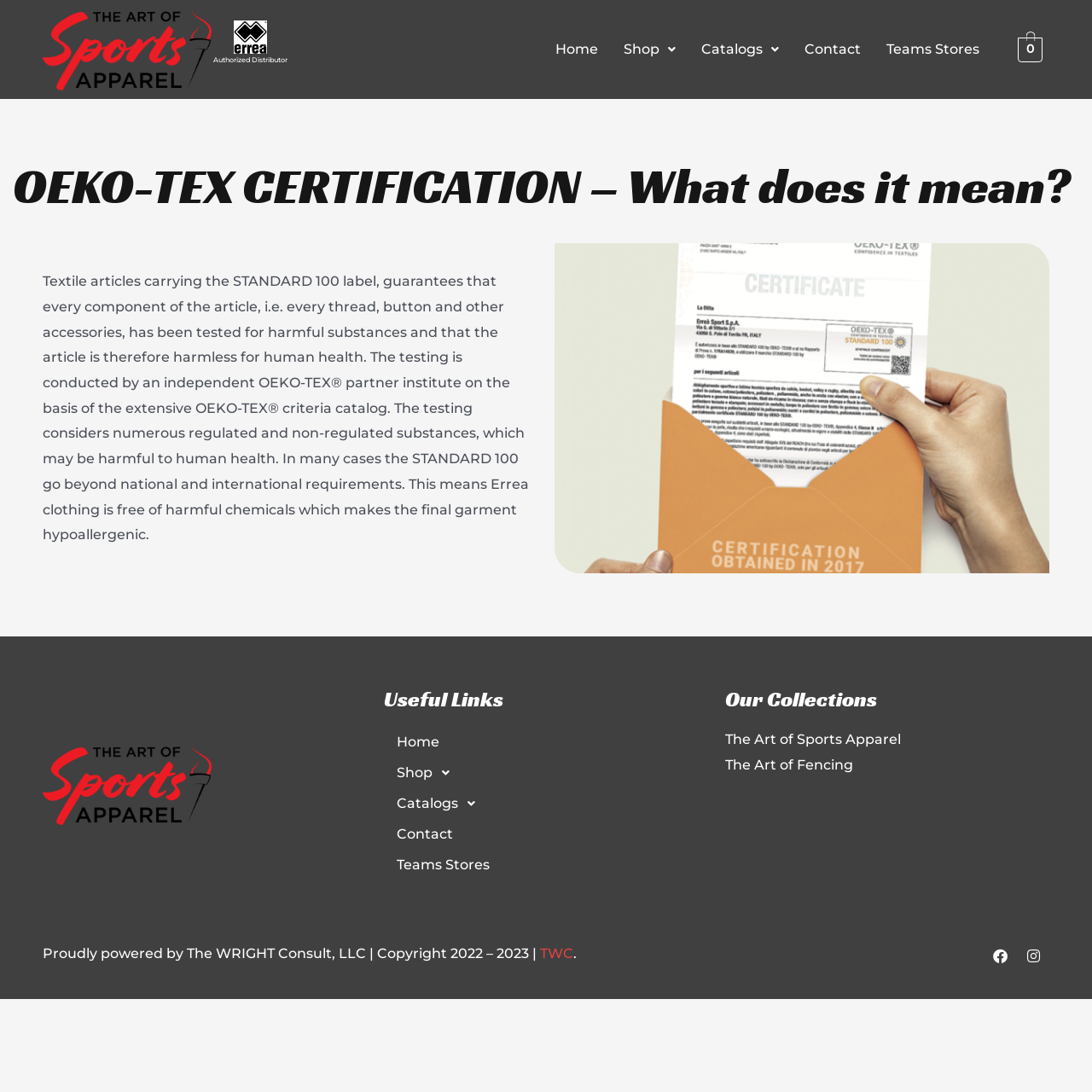Show the bounding box coordinates of the element that should be clicked to complete the task: "Click on Home".

[0.497, 0.027, 0.559, 0.063]